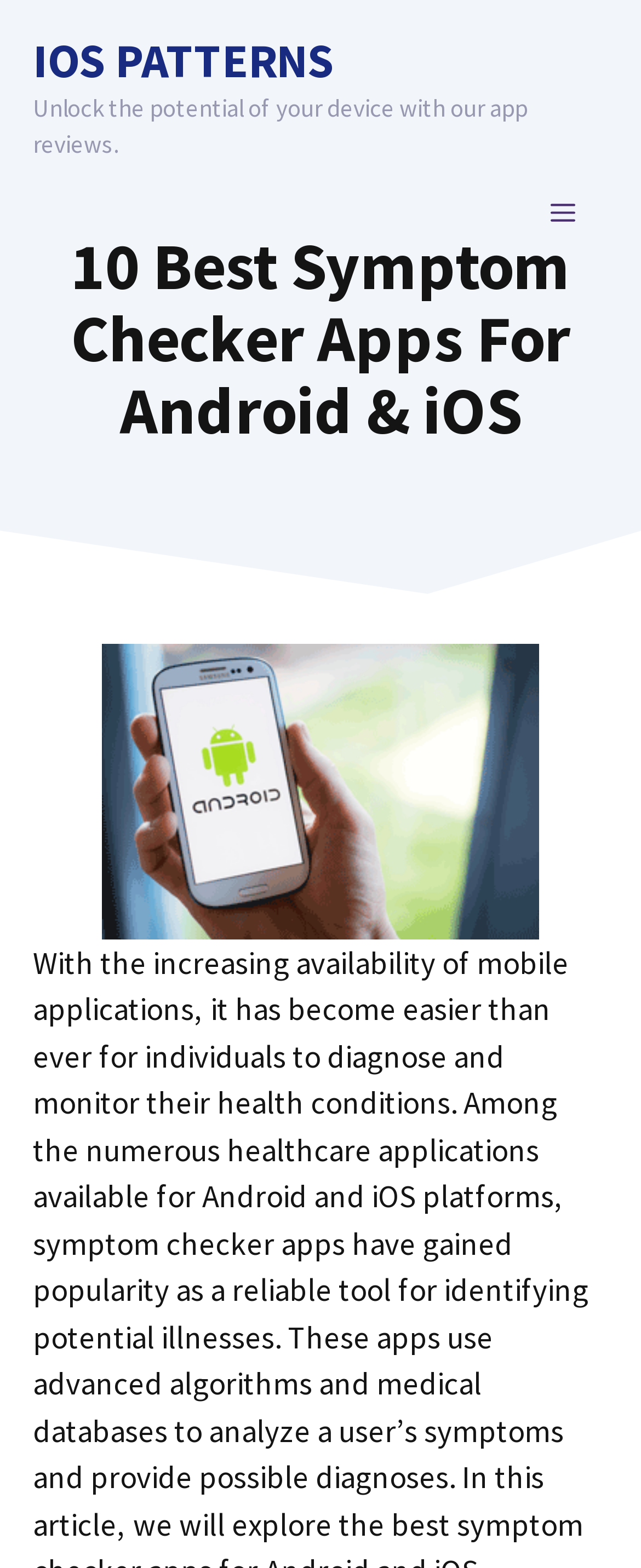Respond to the question below with a concise word or phrase:
Is the webpage related to iOS only?

No